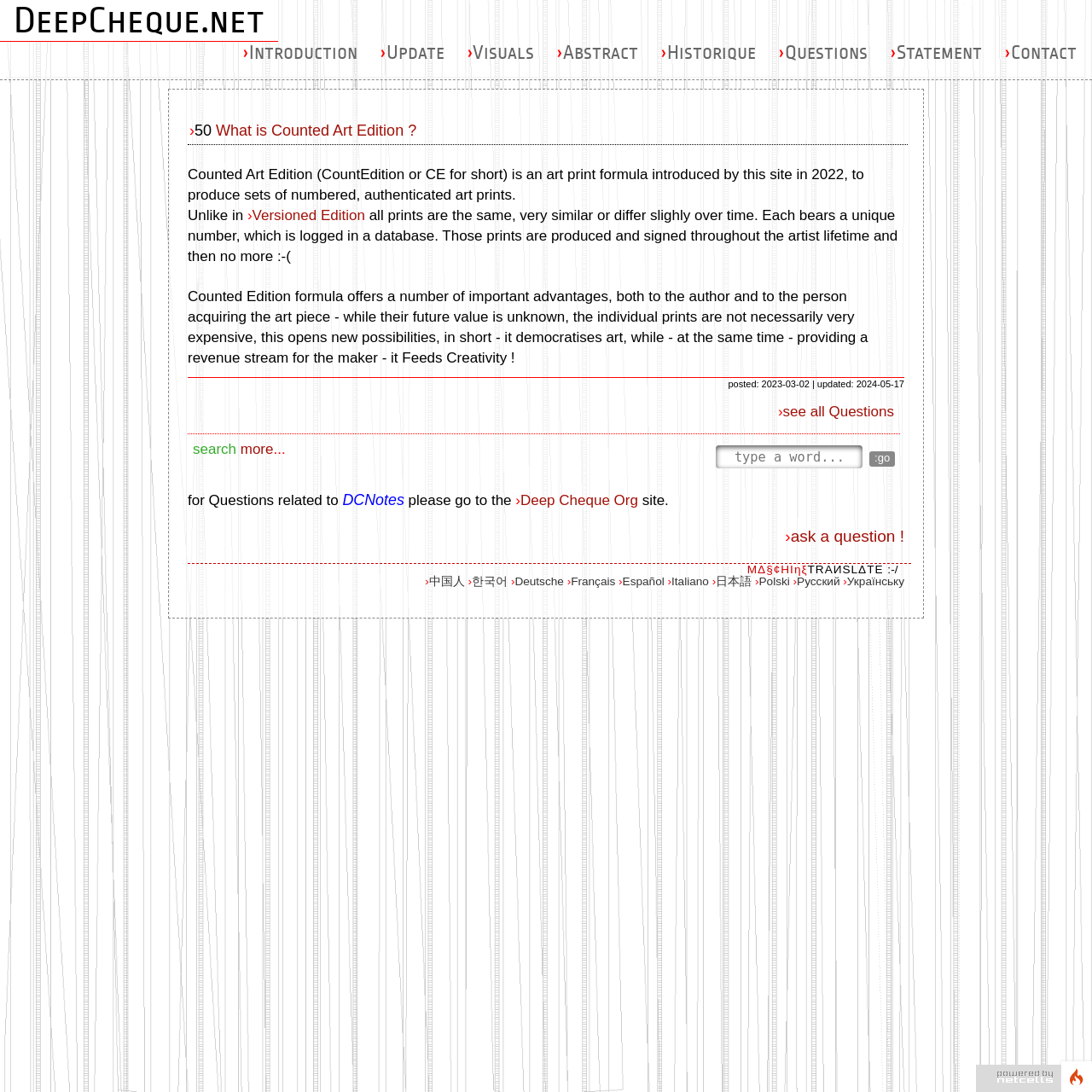Determine the bounding box coordinates of the clickable element necessary to fulfill the instruction: "go to Deep Cheque Org site". Provide the coordinates as four float numbers within the 0 to 1 range, i.e., [left, top, right, bottom].

[0.477, 0.451, 0.584, 0.466]